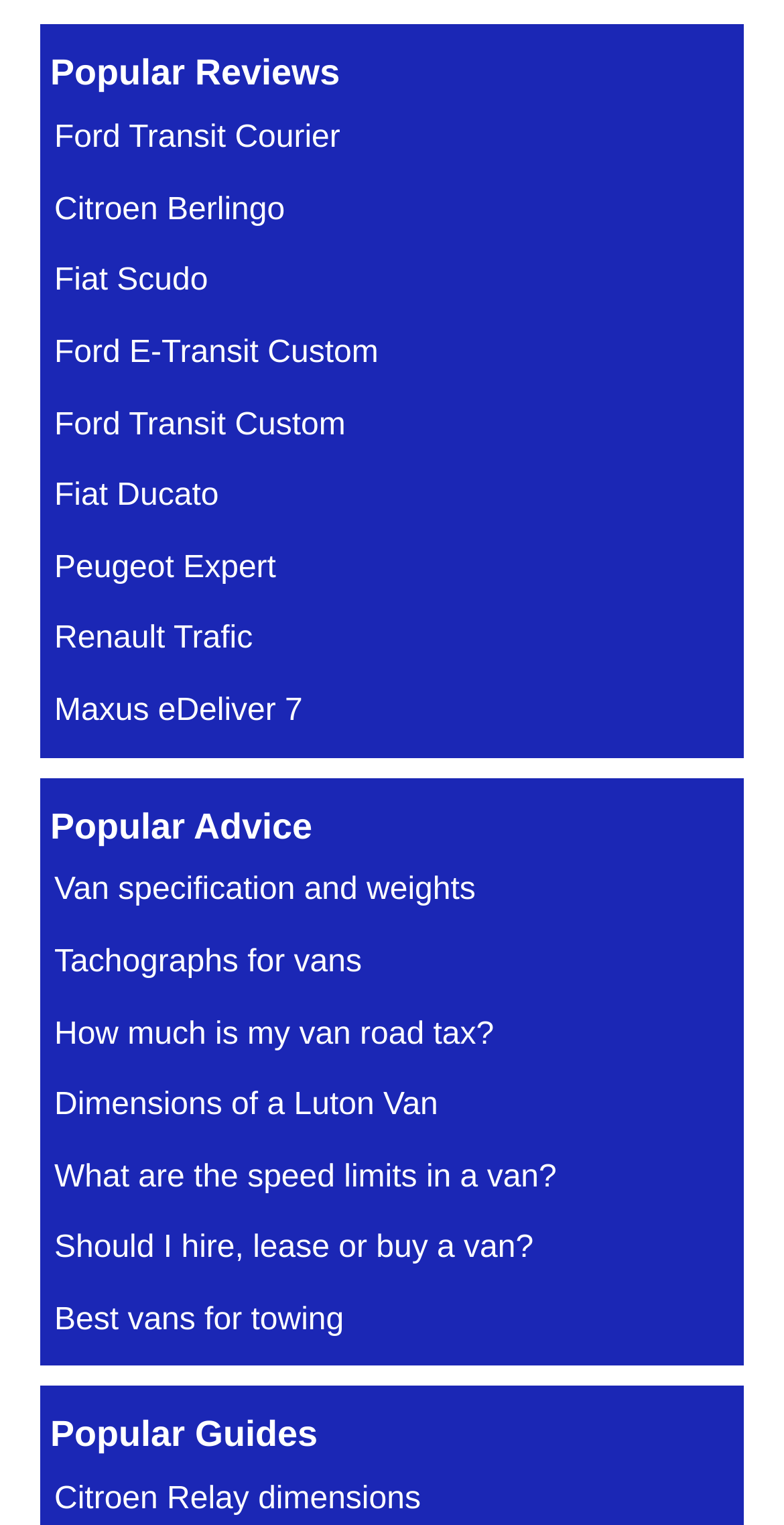Find the bounding box coordinates for the area that must be clicked to perform this action: "explore solutions".

None